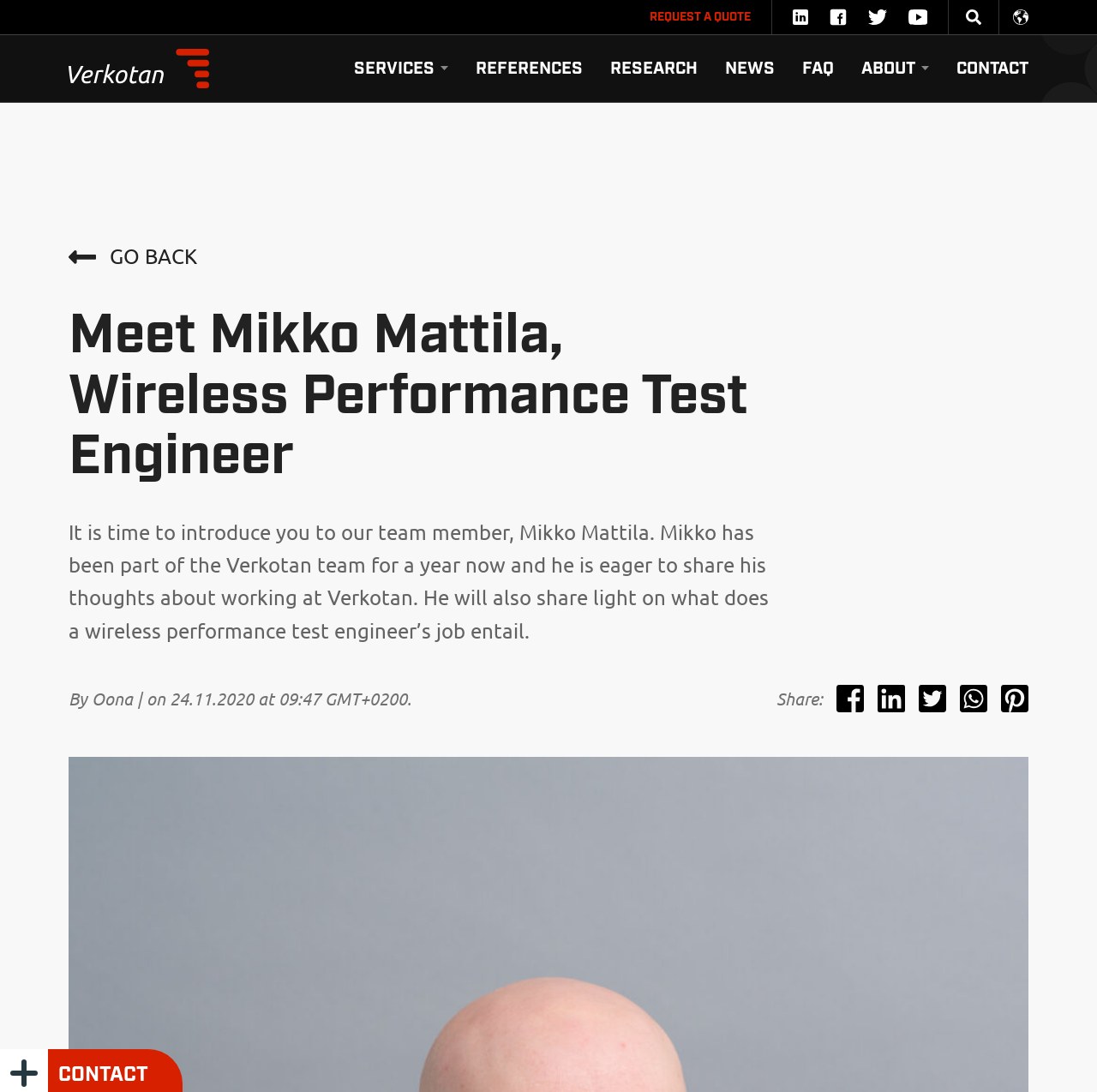Point out the bounding box coordinates of the section to click in order to follow this instruction: "View the 'New publication!' article".

None